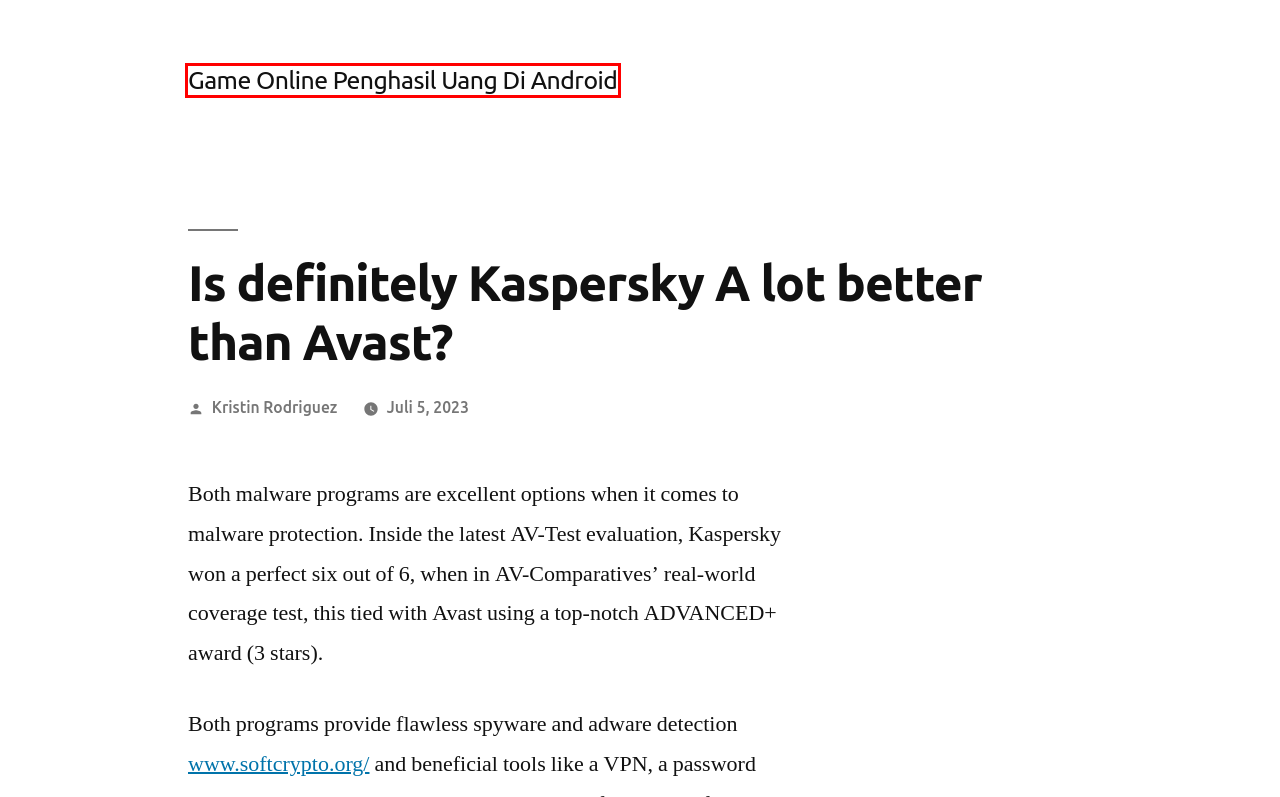Examine the screenshot of the webpage, which includes a red bounding box around an element. Choose the best matching webpage description for the page that will be displayed after clicking the element inside the red bounding box. Here are the candidates:
A. best latin dating sites Archives - Game Online Penghasil Uang Di Android
B. Kristin Rodriguez, Author at Game Online Penghasil Uang Di Android
C. Game Online Penghasil Uang Di Android -
D. poker online Archives - Game Online Penghasil Uang Di Android
E. Dating Online Archives - Game Online Penghasil Uang Di Android
F. Slot Gacor Gampang Menang Archives - Game Online Penghasil Uang Di Android
G. Sober living Archives - Game Online Penghasil Uang Di Android
H. slot 777 Archives - Game Online Penghasil Uang Di Android

C